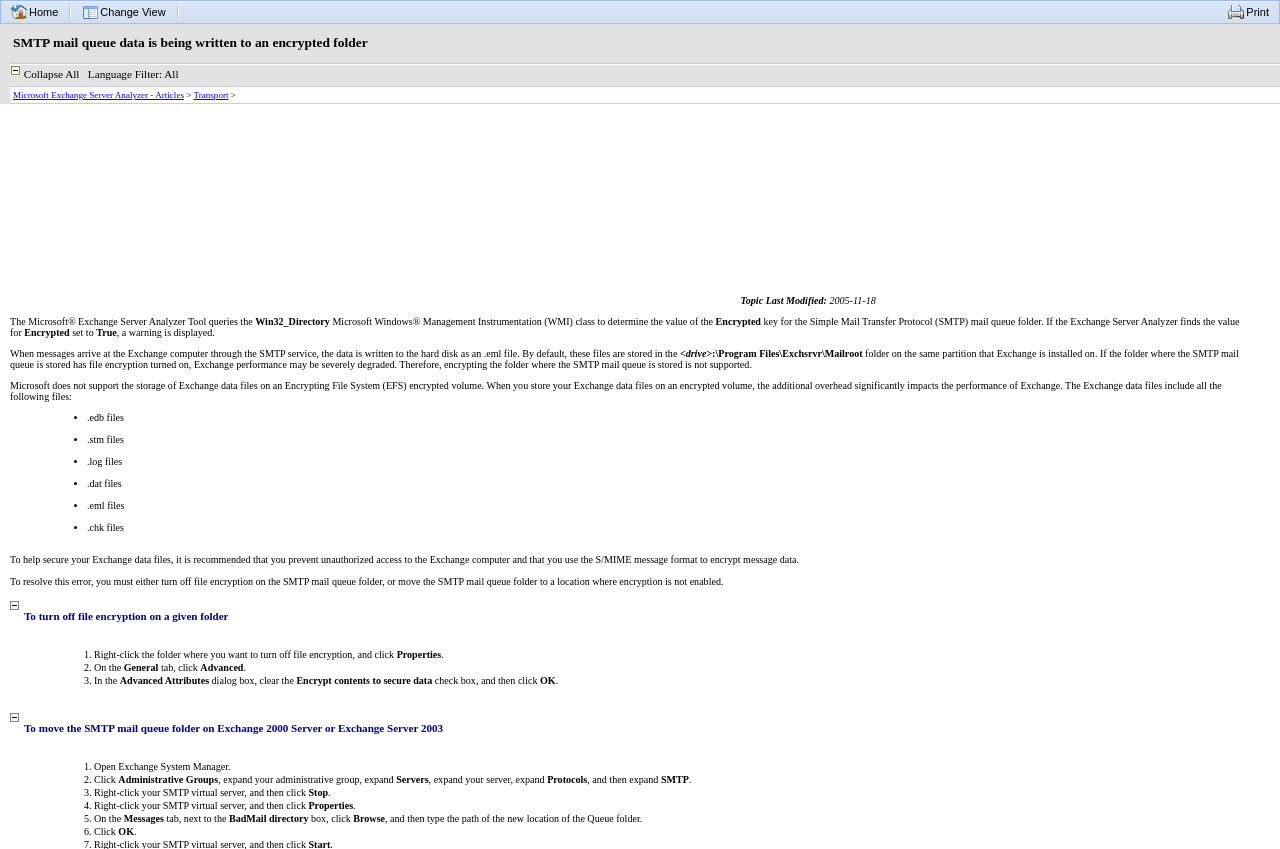Please determine the bounding box of the UI element that matches this description: Home. The coordinates should be given as (top-left x, top-left y, bottom-right x, bottom-right y), with all values between 0 and 1.

[0.009, 0.006, 0.046, 0.022]